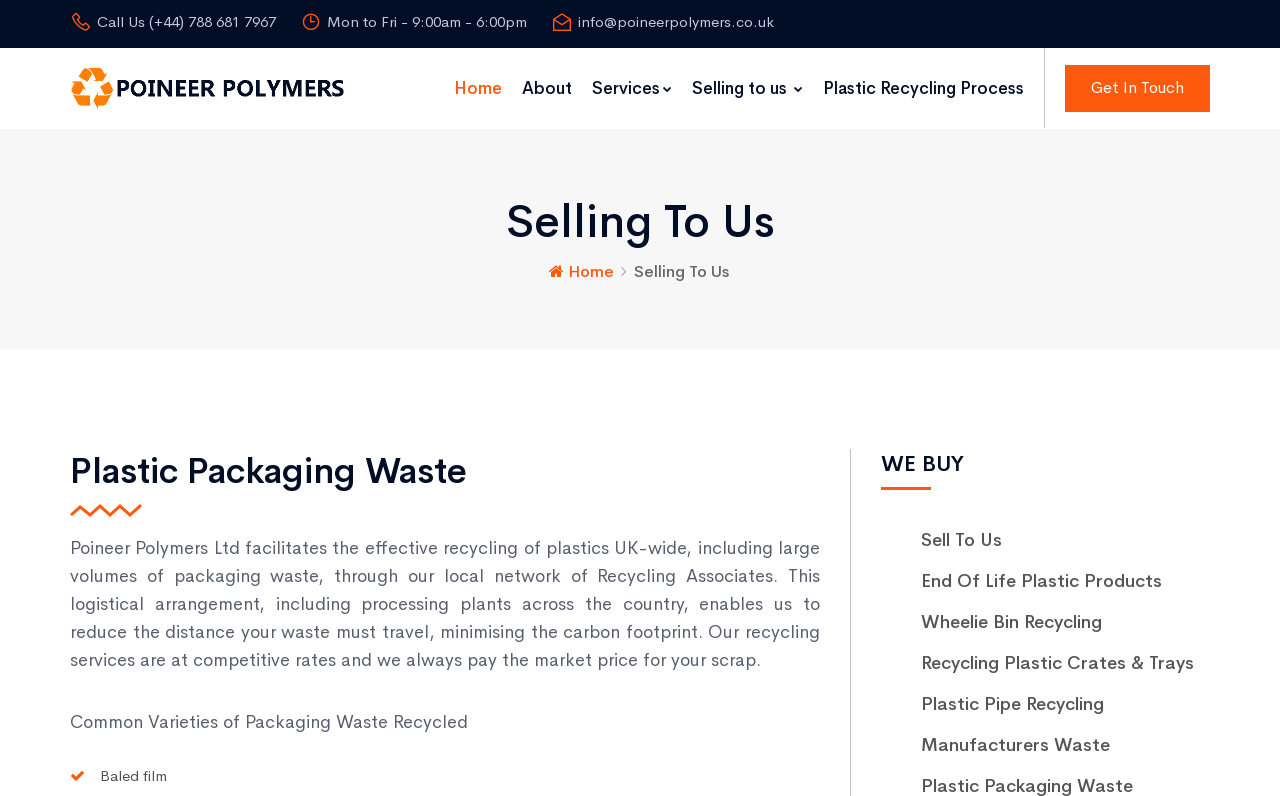Kindly provide the bounding box coordinates of the section you need to click on to fulfill the given instruction: "Get in touch with the company".

[0.832, 0.082, 0.945, 0.141]